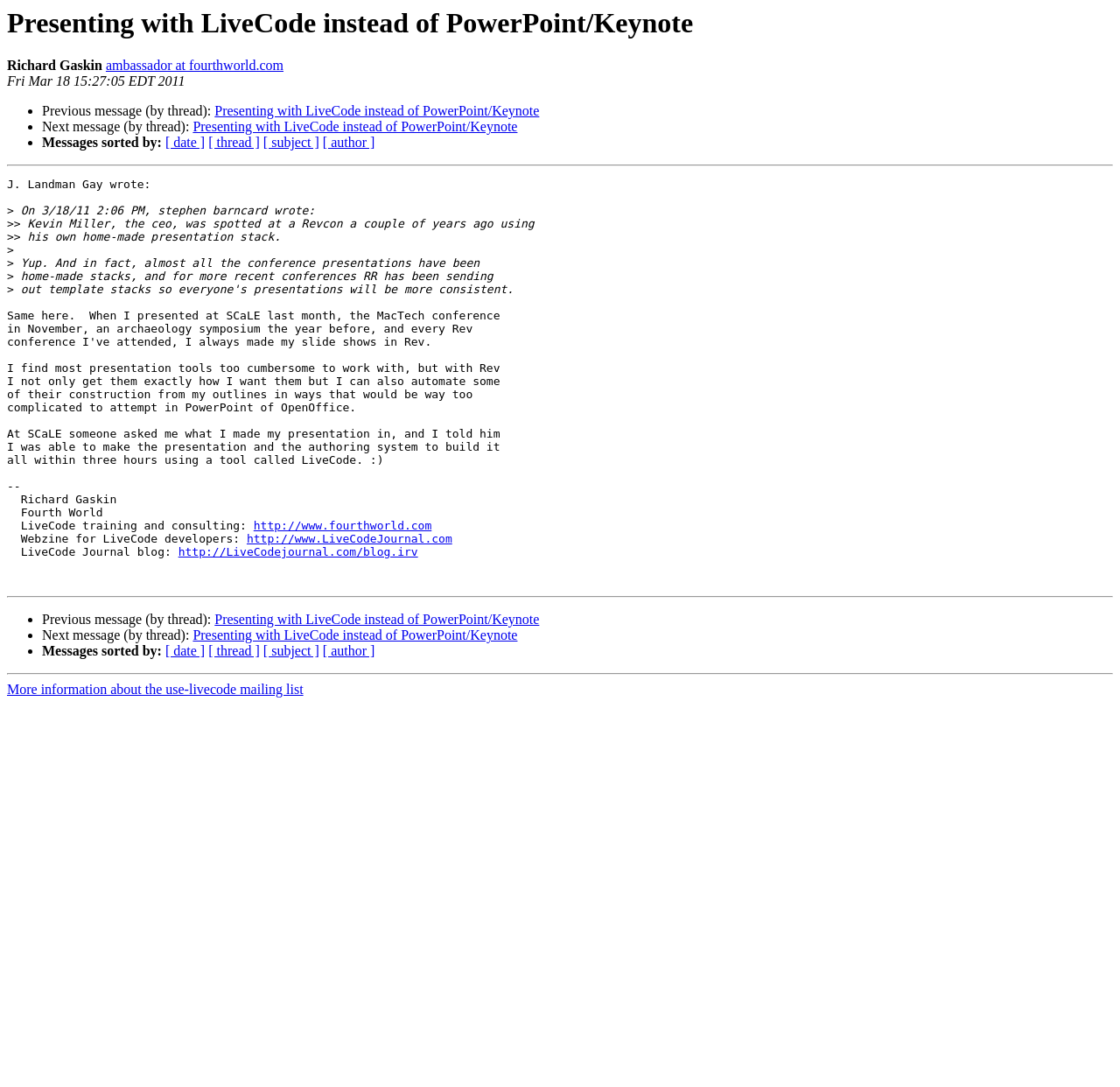Please predict the bounding box coordinates of the element's region where a click is necessary to complete the following instruction: "Sort messages by date". The coordinates should be represented by four float numbers between 0 and 1, i.e., [left, top, right, bottom].

[0.148, 0.124, 0.183, 0.138]